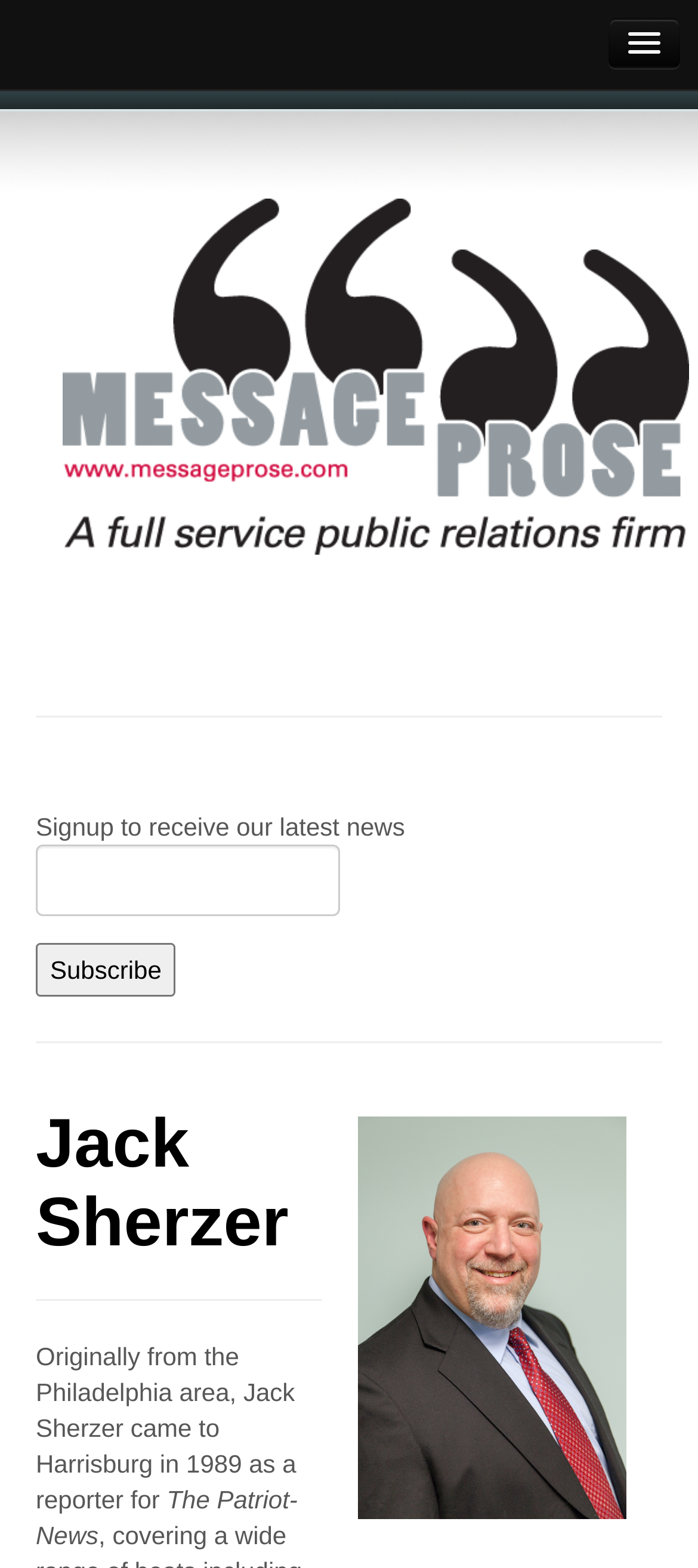Highlight the bounding box coordinates of the region I should click on to meet the following instruction: "Click the Contact Us link".

[0.013, 0.232, 0.987, 0.275]